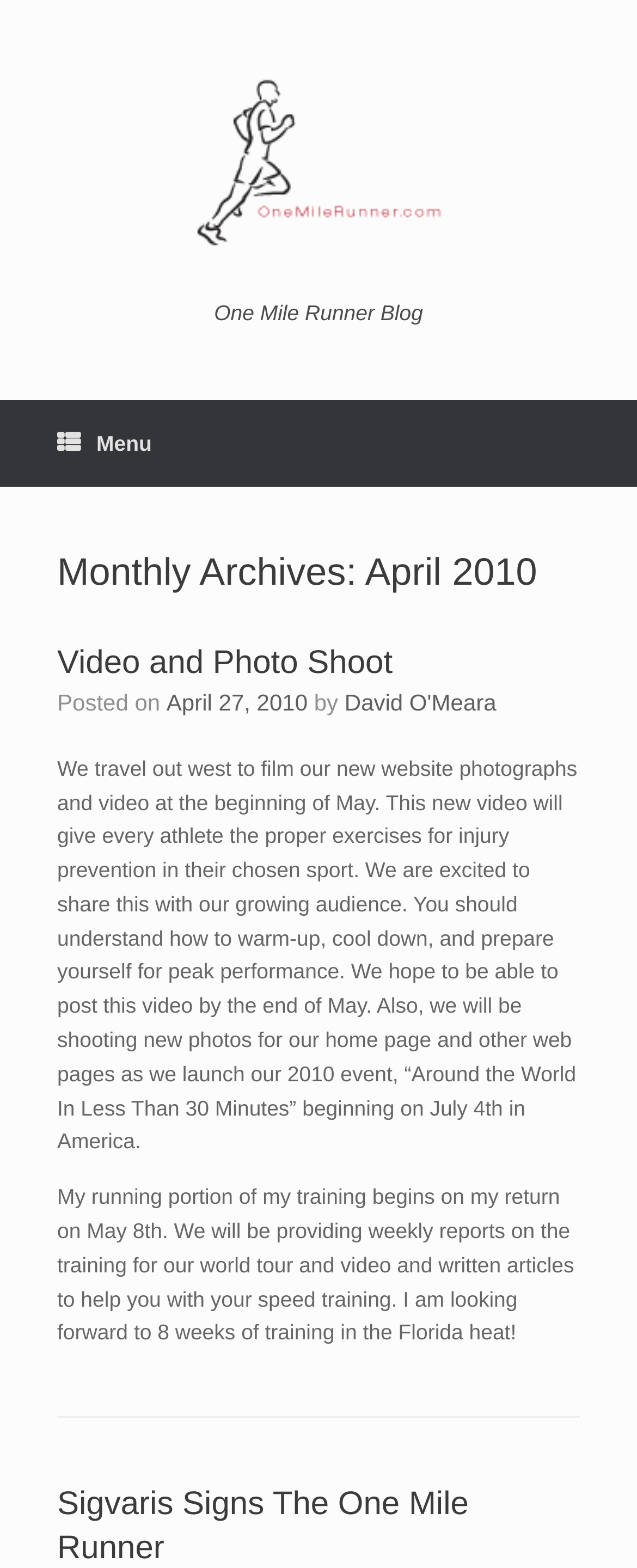Identify the headline of the webpage and generate its text content.

Monthly Archives: April 2010